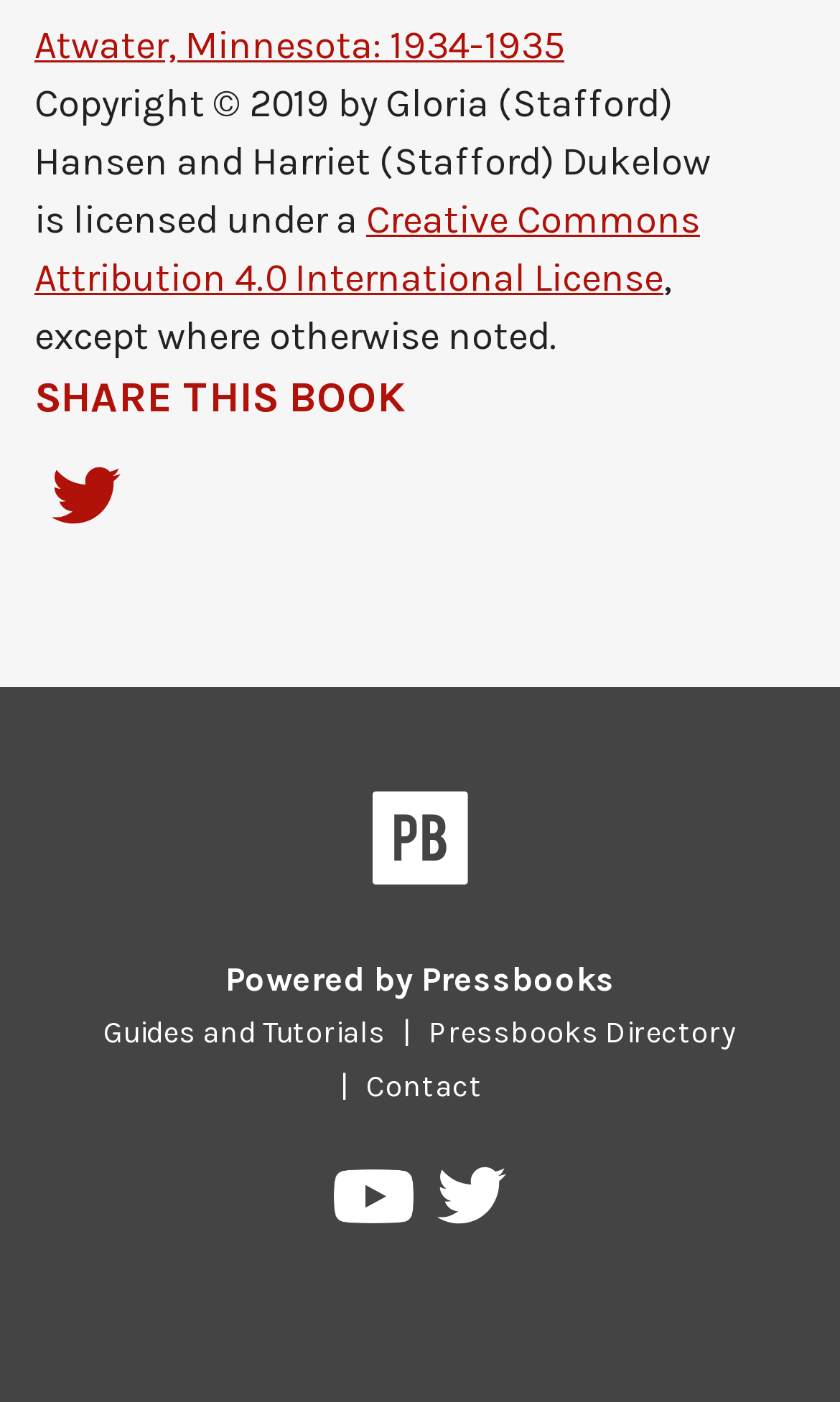Locate the bounding box for the described UI element: "Contact". Ensure the coordinates are four float numbers between 0 and 1, formatted as [left, top, right, bottom].

[0.415, 0.761, 0.595, 0.788]